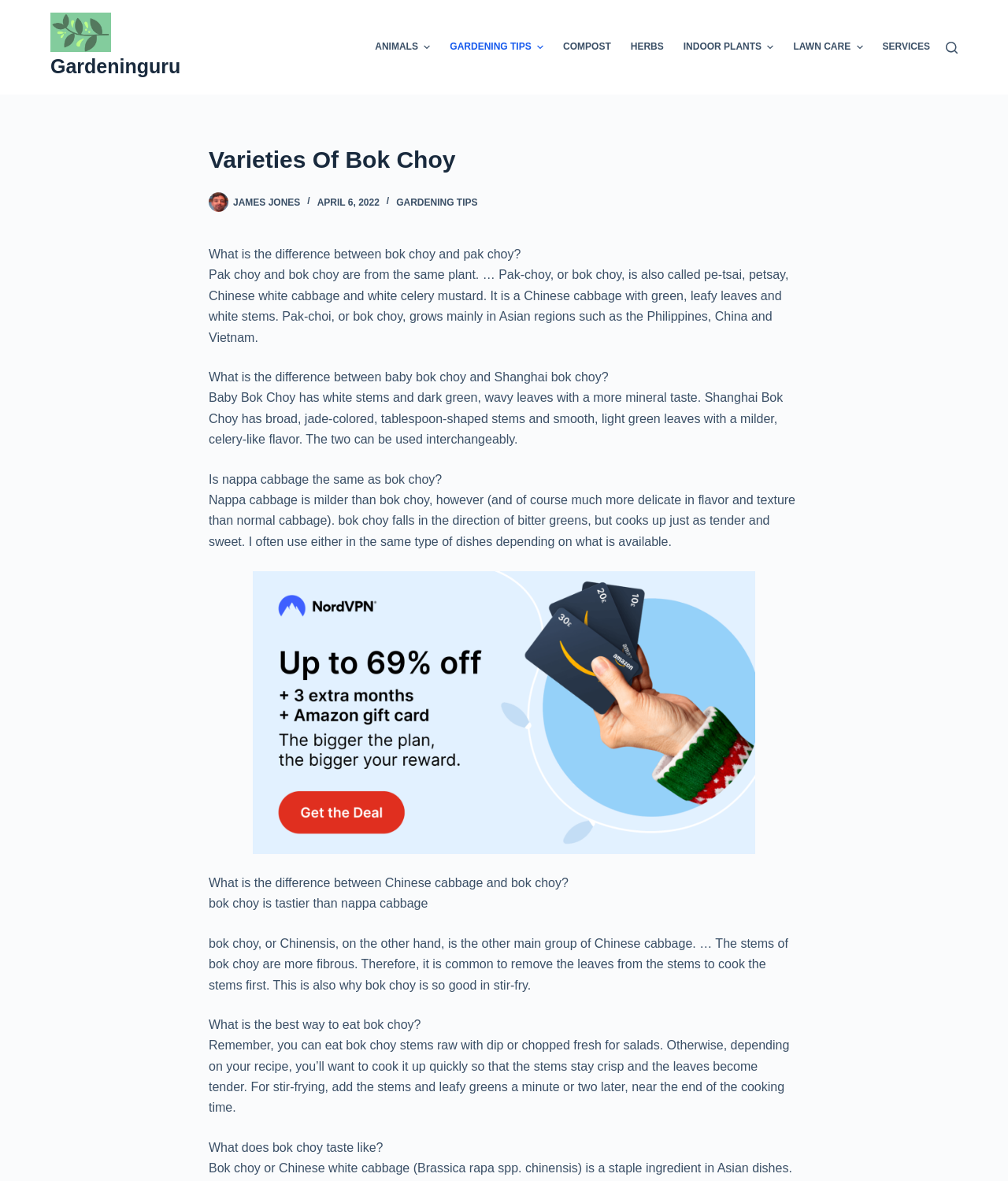Indicate the bounding box coordinates of the element that must be clicked to execute the instruction: "Go to 'GARDENING TIPS'". The coordinates should be given as four float numbers between 0 and 1, i.e., [left, top, right, bottom].

[0.437, 0.0, 0.549, 0.08]